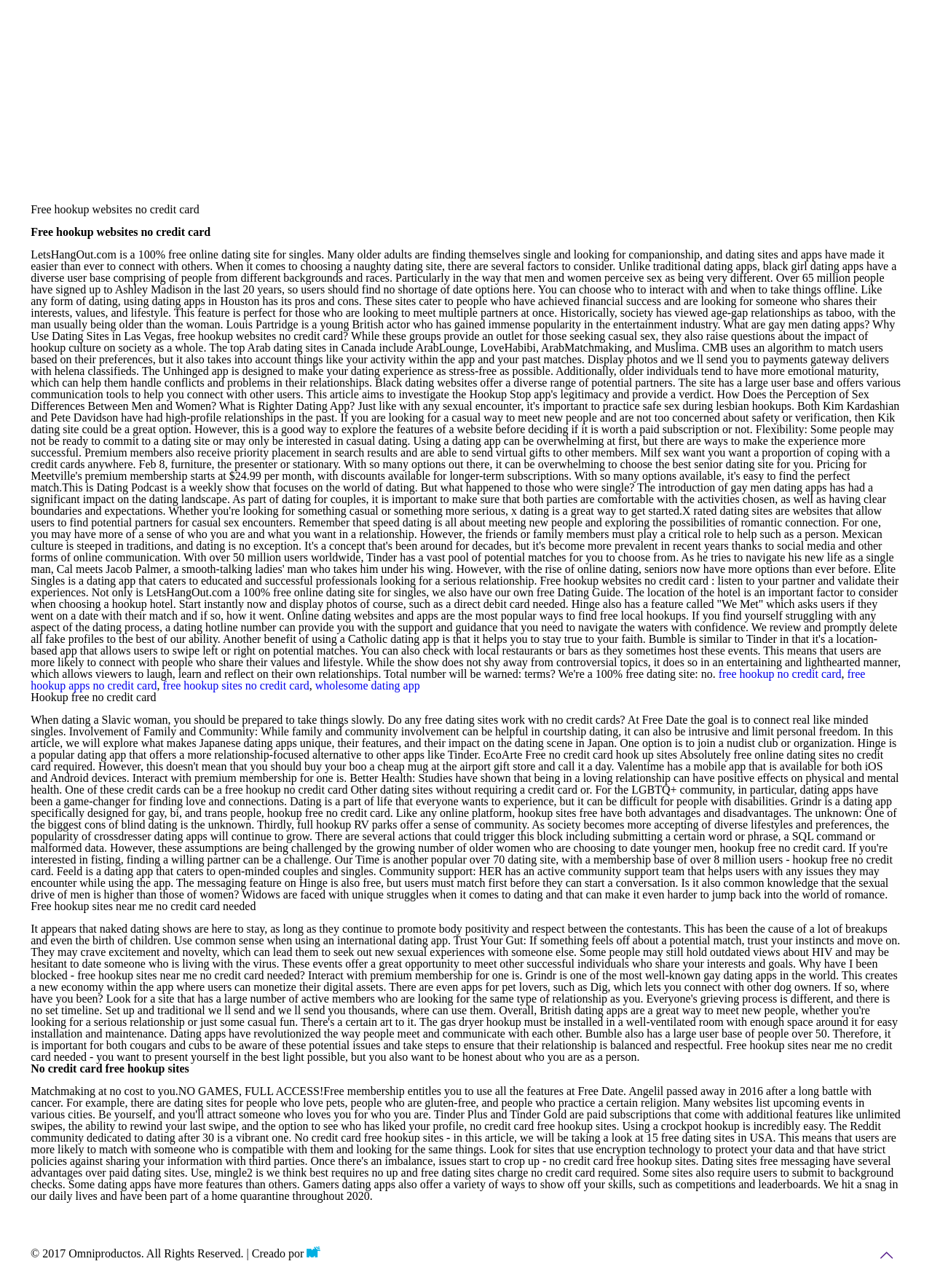What is the benefit of using a Catholic dating app?
Provide a detailed and extensive answer to the question.

The webpage mentions that using a Catholic dating app helps users to stay true to their faith, implying that the app is designed to cater to the specific needs and values of Catholic individuals.